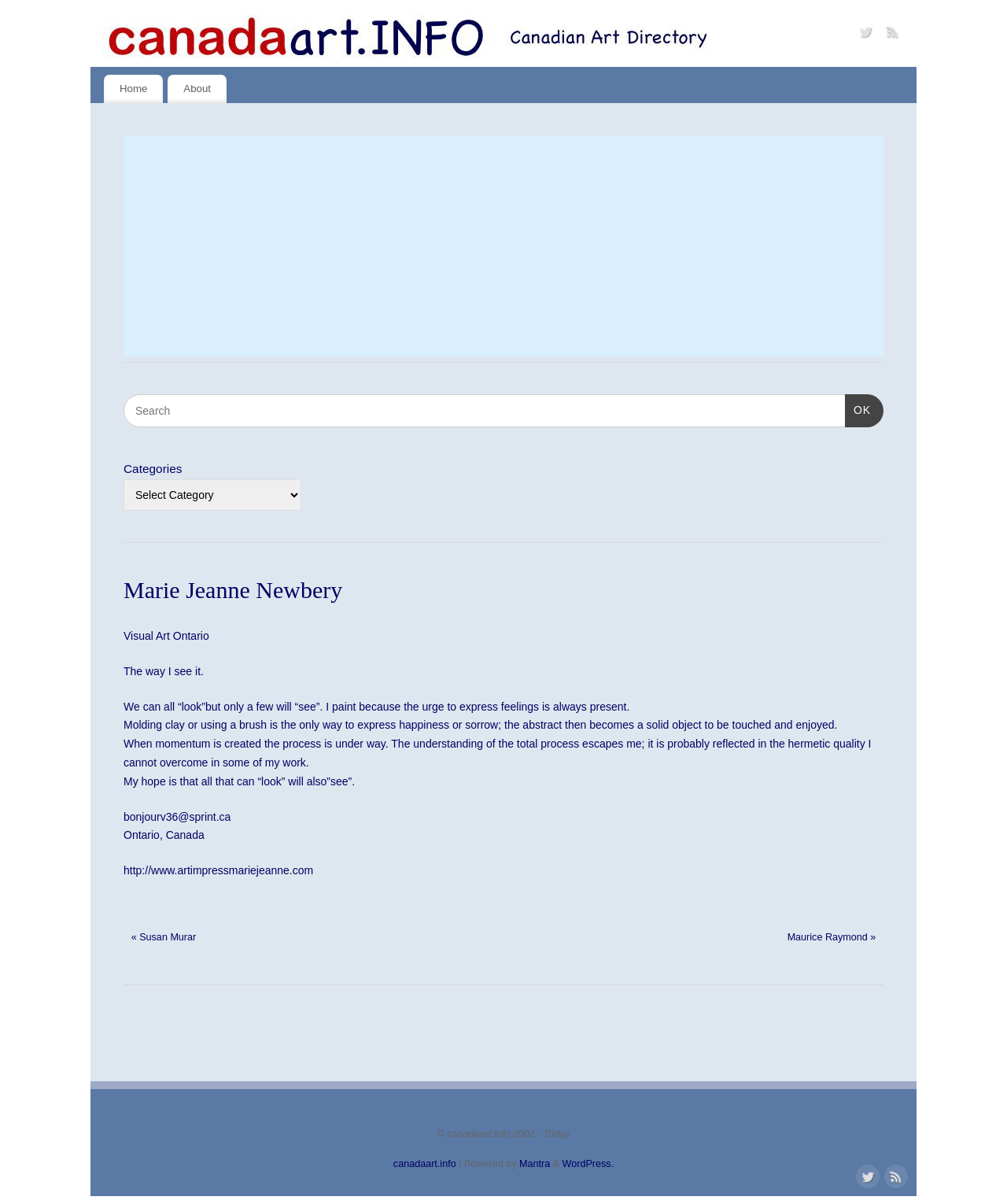What is the theme of the artist's work?
Answer the question using a single word or phrase, according to the image.

Emotions and Expression